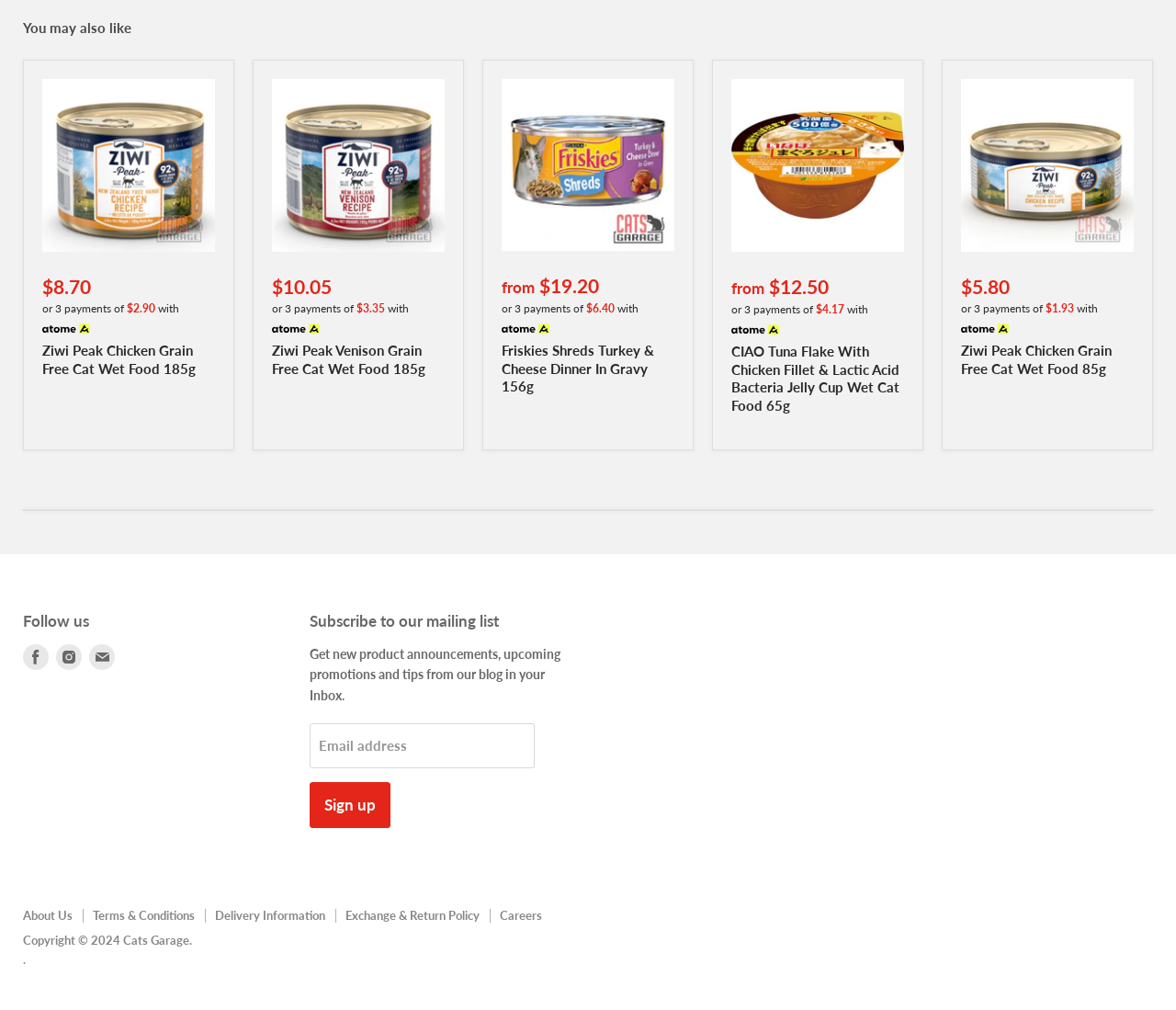Based on the provided description, "Find us on Facebook", find the bounding box of the corresponding UI element in the screenshot.

[0.016, 0.634, 0.045, 0.667]